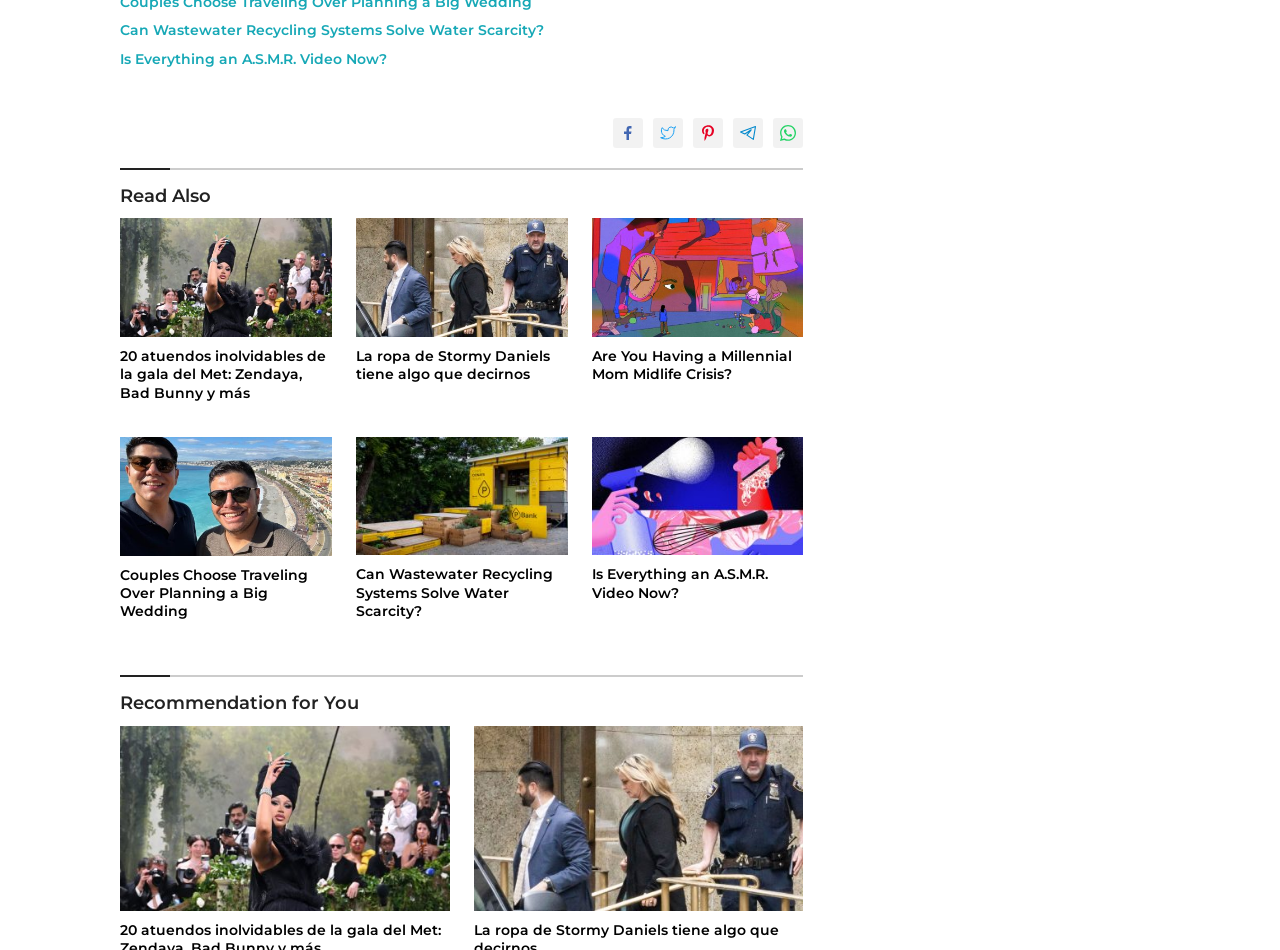Identify the bounding box coordinates of the area that should be clicked in order to complete the given instruction: "View 'Are You Having a Millennial Mom Midlife Crisis?'". The bounding box coordinates should be four float numbers between 0 and 1, i.e., [left, top, right, bottom].

[0.462, 0.365, 0.628, 0.404]